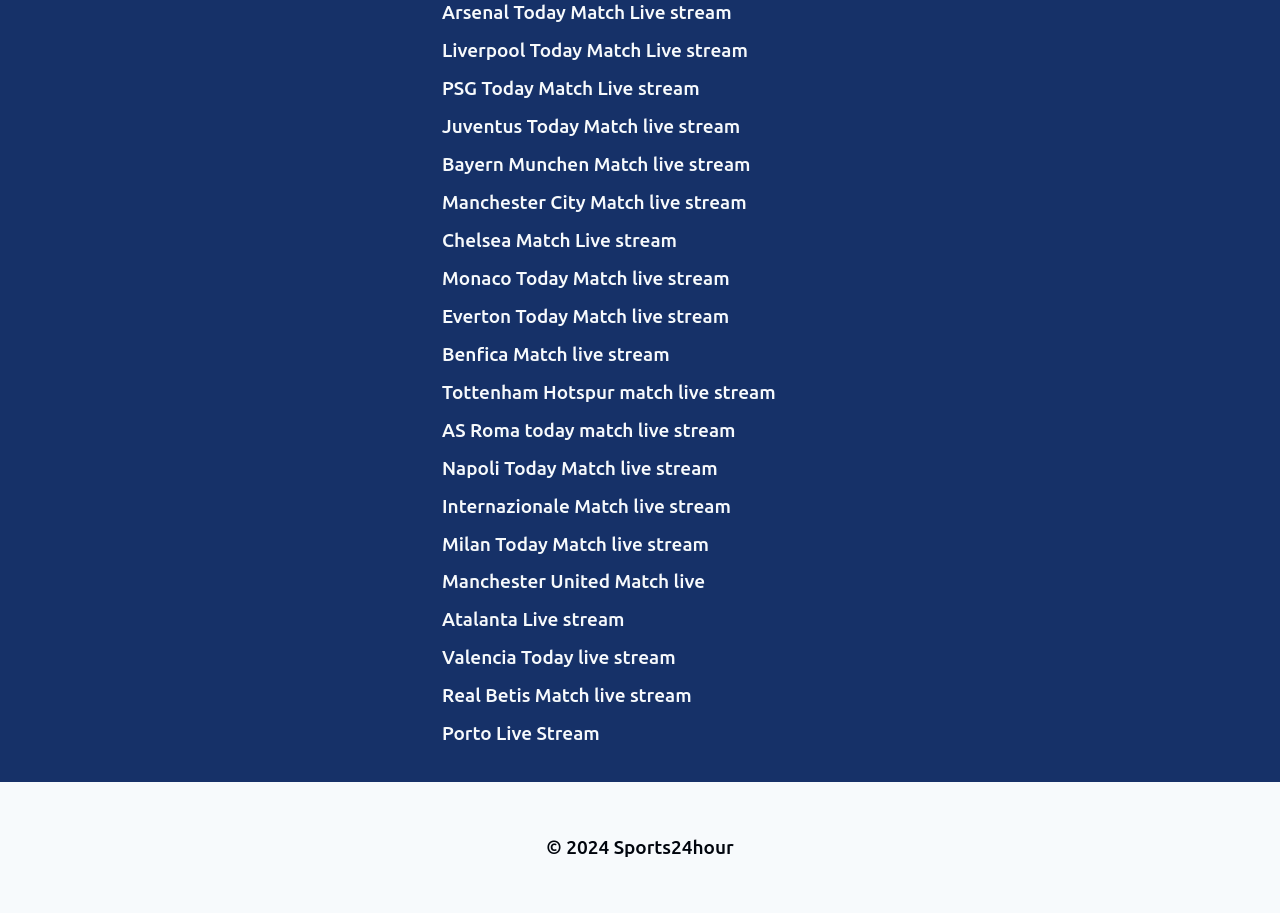Answer the question using only one word or a concise phrase: Who owns the copyright of this webpage?

Sports24hour